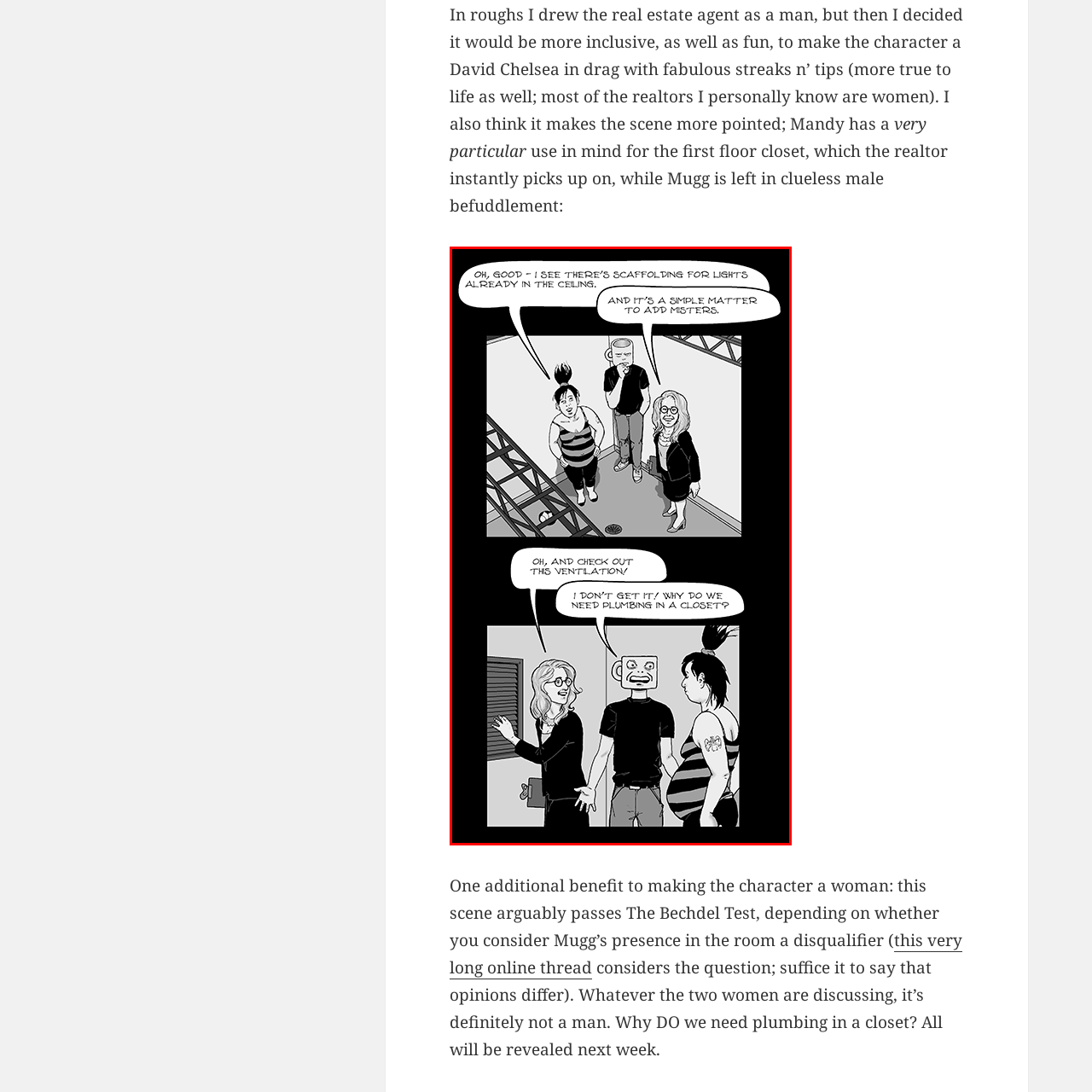Review the image segment marked with the grey border and deliver a thorough answer to the following question, based on the visual information provided: 
What is the man in the black t-shirt looking at?

According to the caption, the man with a quirky expression is looking intrigued by the woman's comments about the scaffolding, indicating that he is paying attention to what she is saying.